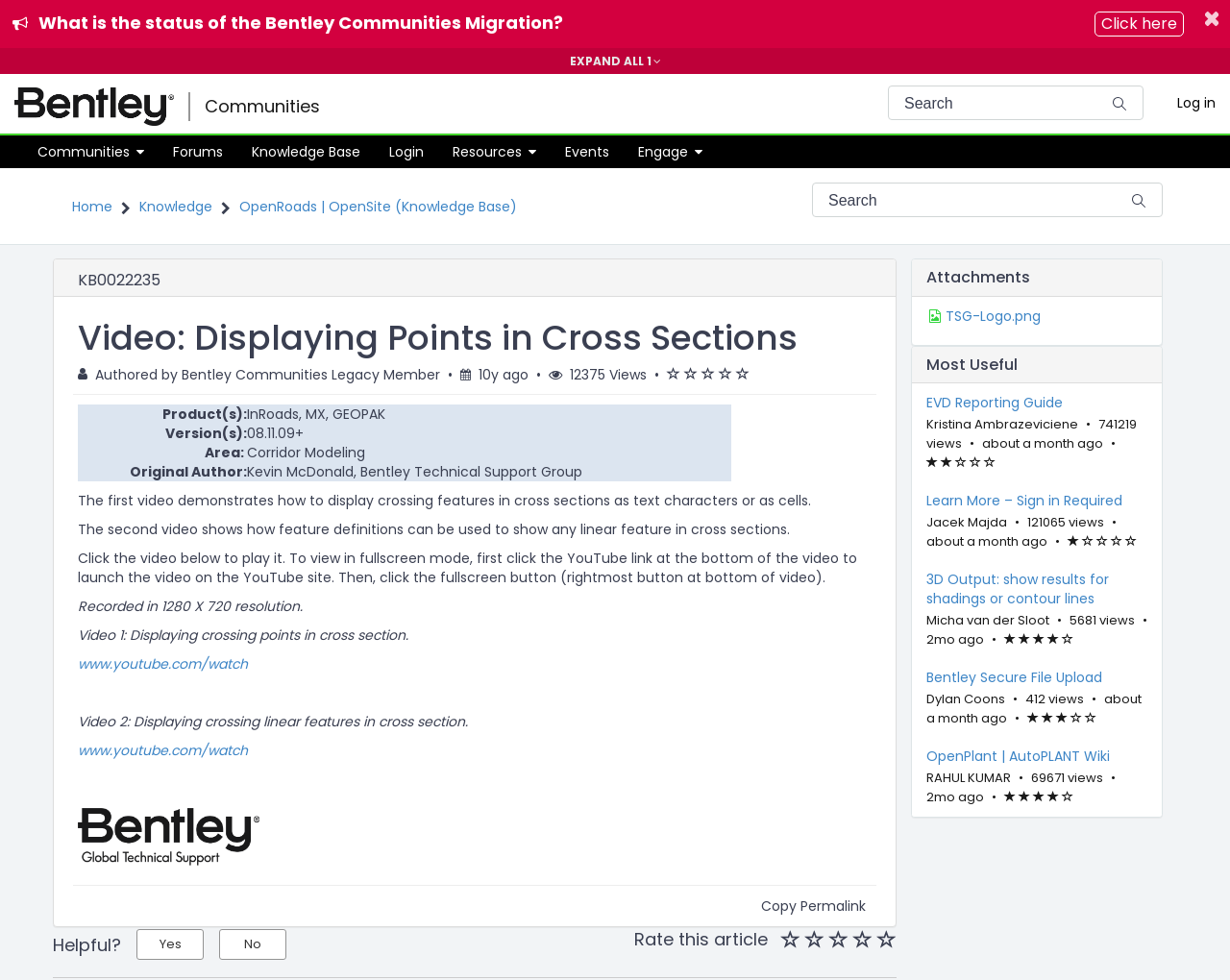What is the purpose of the search bar?
Kindly give a detailed and elaborate answer to the question.

I inferred the purpose of the search bar by looking at its location and functionality. It is located at the top of the webpage, which is a common location for search bars, and it has a combobox and a submit button, which suggests that it is used to search the website.